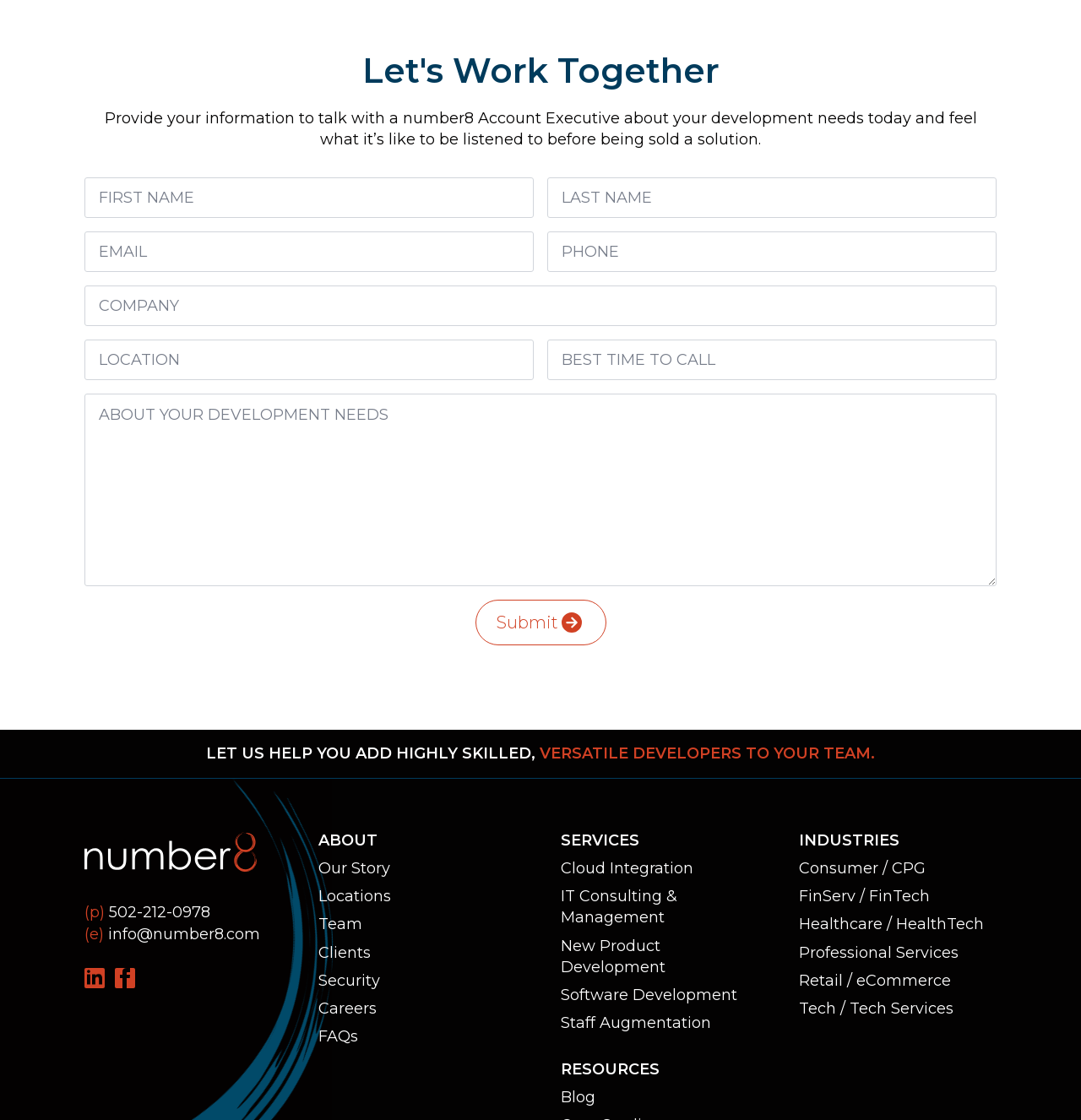Indicate the bounding box coordinates of the clickable region to achieve the following instruction: "Enter first name."

[0.078, 0.159, 0.494, 0.195]